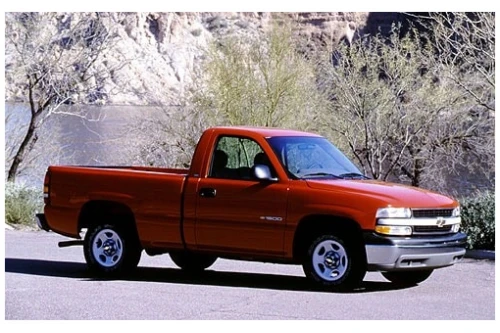How many doors does the truck have?
Please craft a detailed and exhaustive response to the question.

The caption specifies that the truck is a 4 Door Extended Cab LT model, which implies that it has four doors.